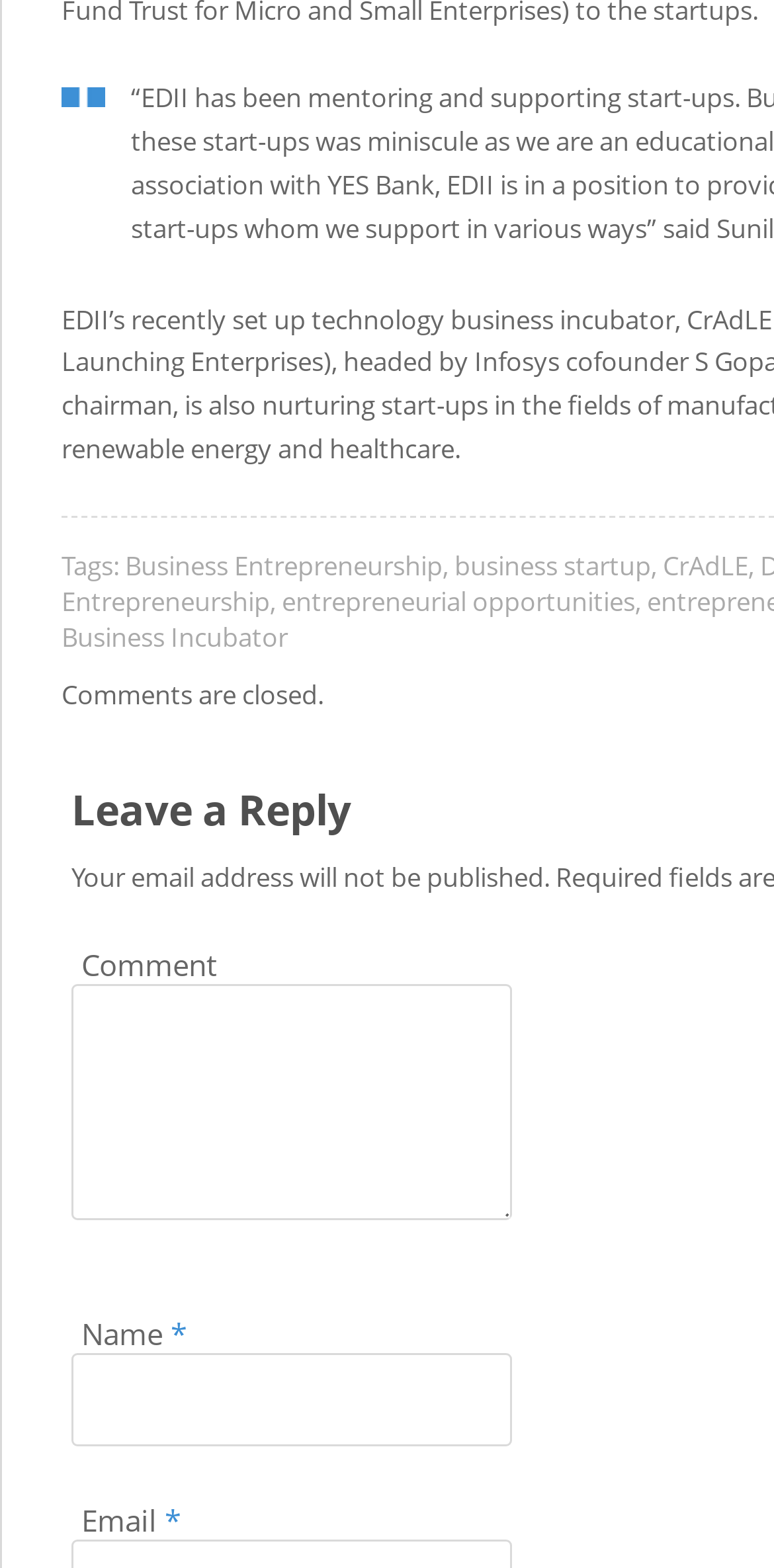What is the purpose of the textbox below the 'Comment' text?
Using the image as a reference, answer the question with a short word or phrase.

To input comment